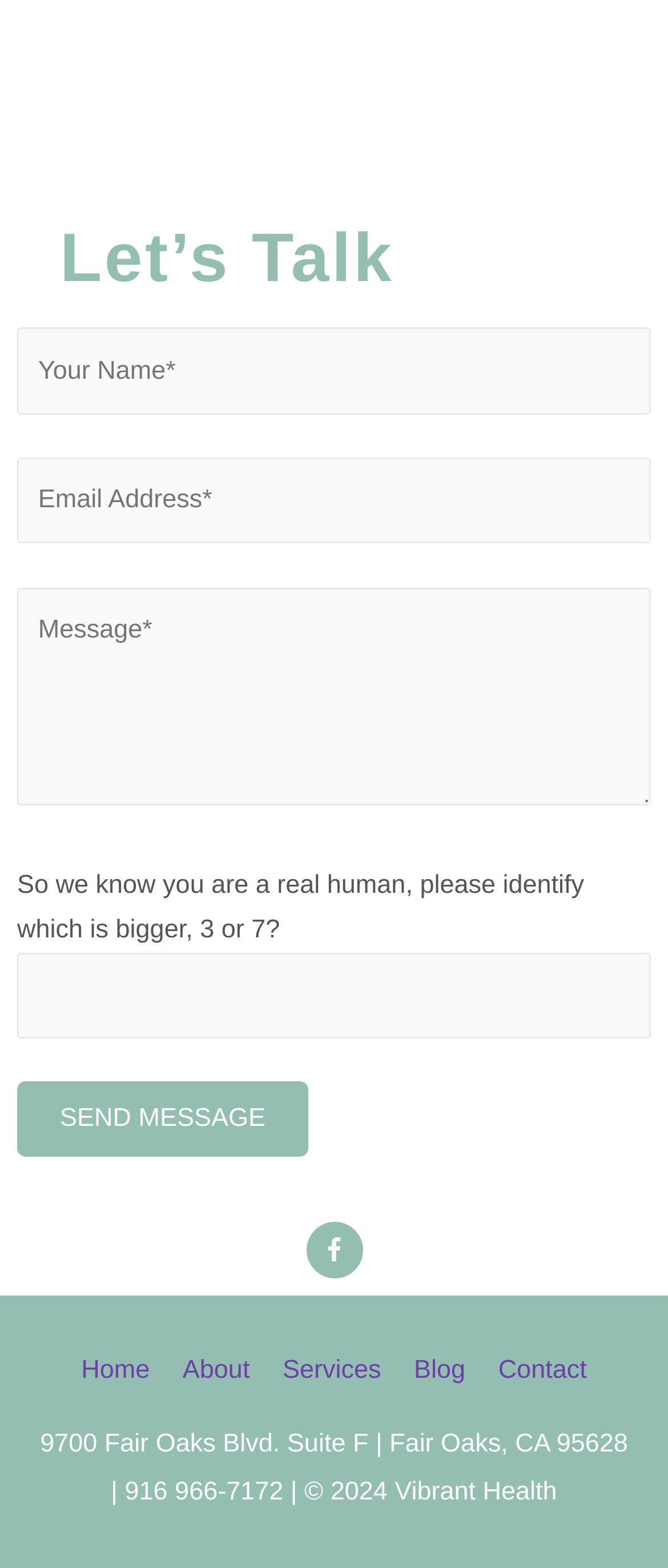Identify the bounding box coordinates for the UI element that matches this description: "Yakult HCP".

None